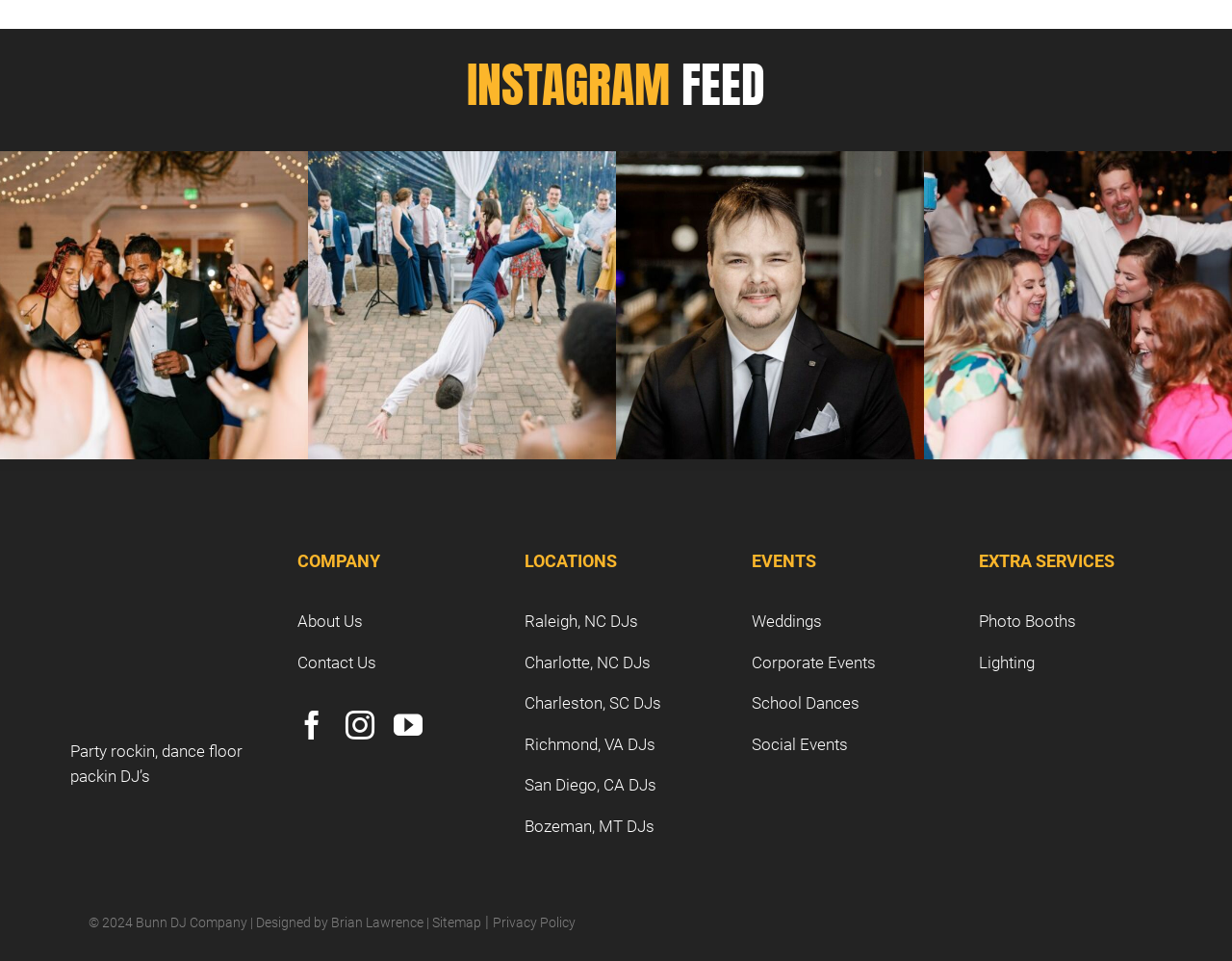Determine the bounding box coordinates in the format (top-left x, top-left y, bottom-right x, bottom-right y). Ensure all values are floating point numbers between 0 and 1. Identify the bounding box of the UI element described by: Charlotte, NC DJs

[0.426, 0.679, 0.528, 0.699]